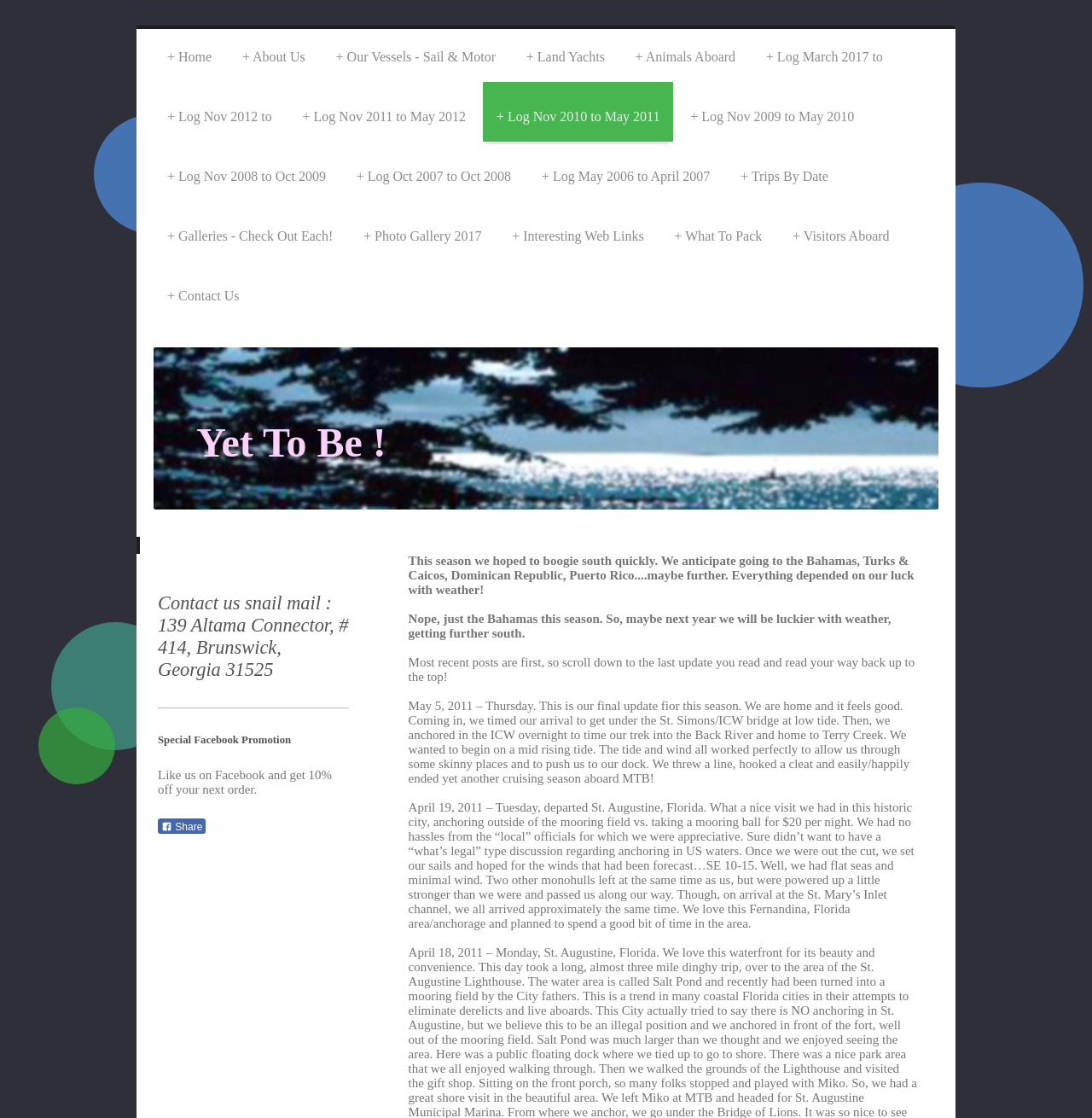Where is the contact address located?
Answer the question with a detailed and thorough explanation.

The contact address is mentioned at the bottom of the webpage, which is '139 Altama Connector, # 414, Brunswick, Georgia 31525'. This suggests that the contact address is located in Brunswick, Georgia.